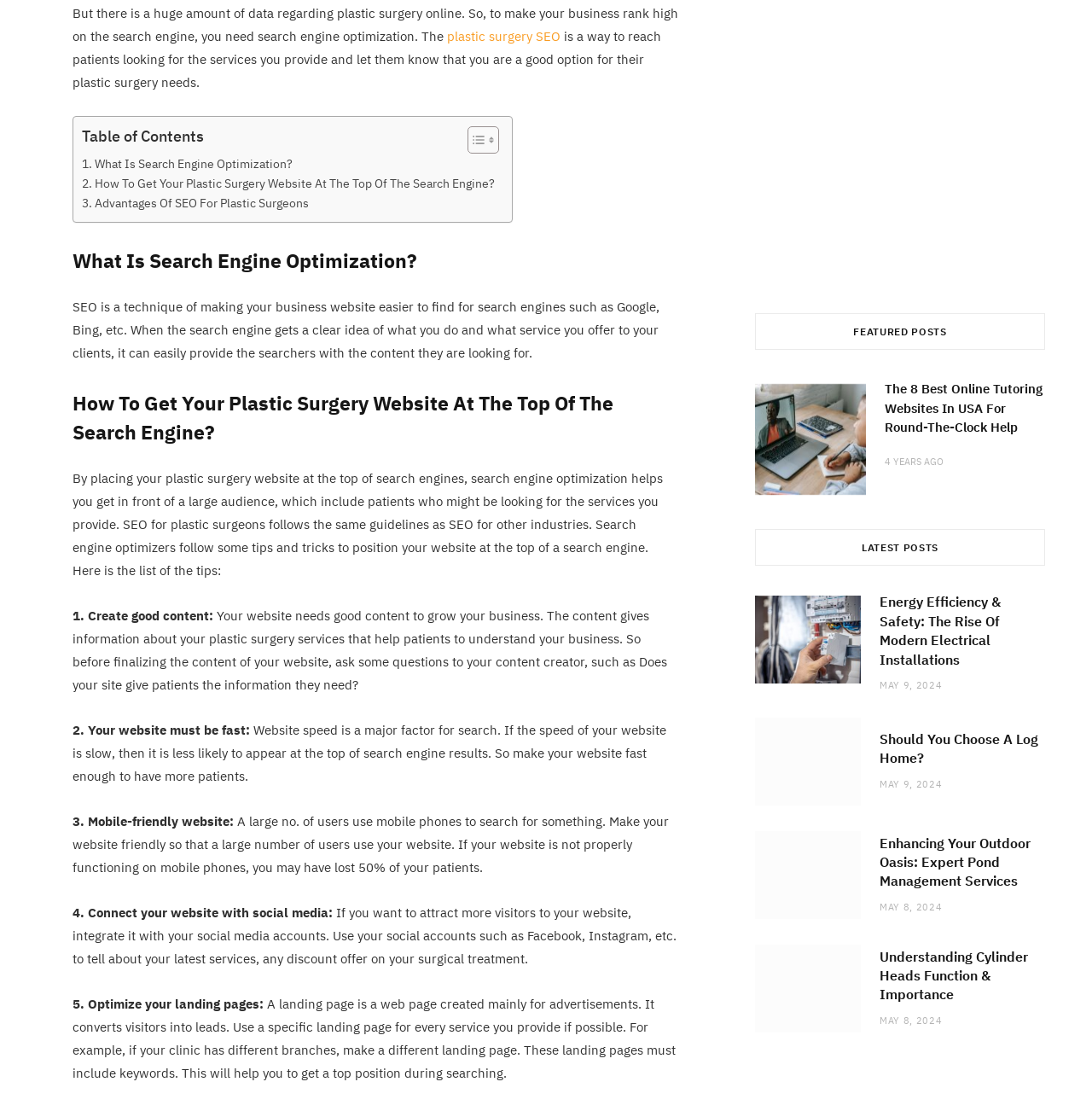Determine the bounding box for the UI element as described: "Windows web hosting company". The coordinates should be represented as four float numbers between 0 and 1, formatted as [left, top, right, bottom].

None